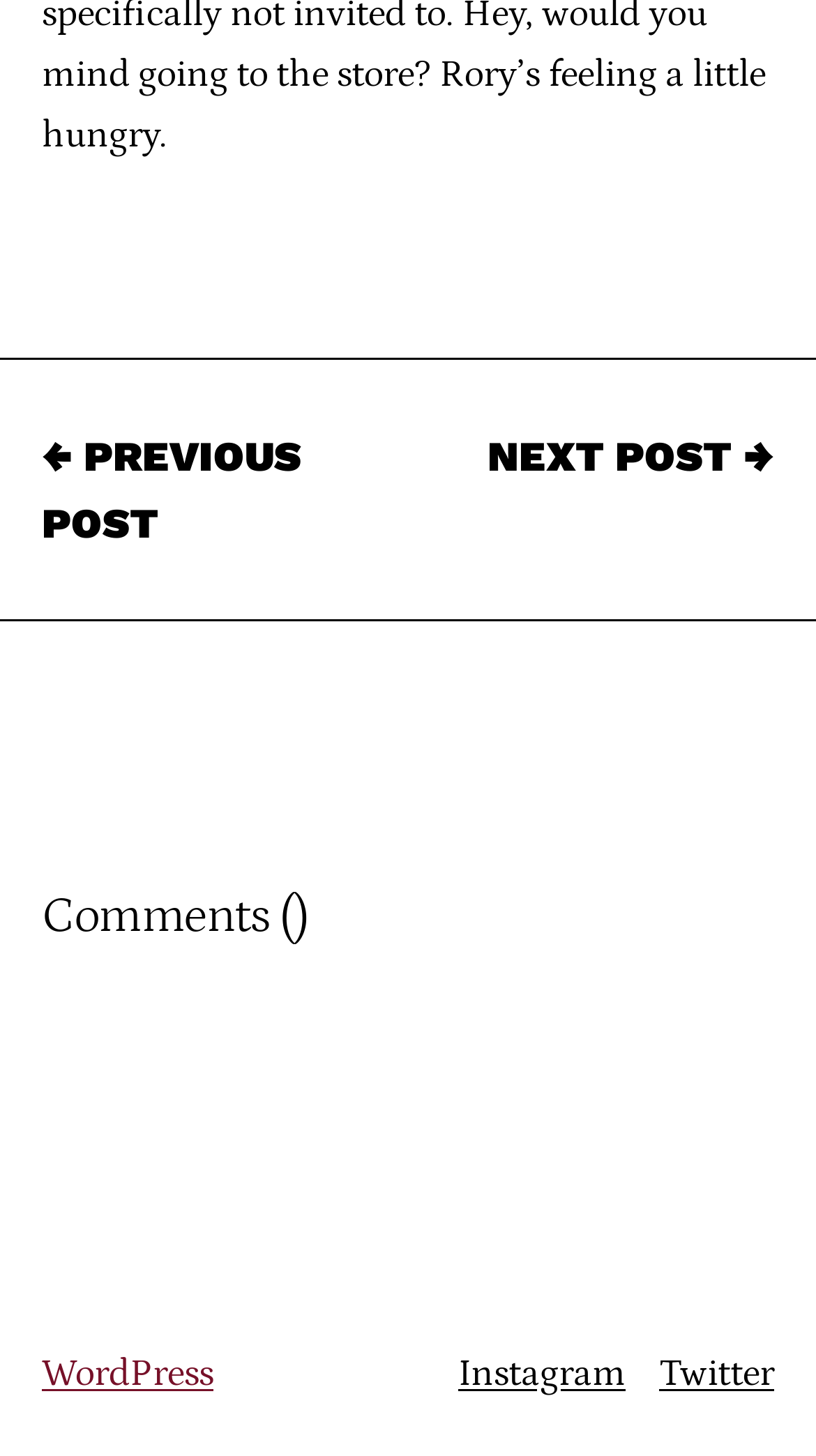Where are the social media links located?
Using the details from the image, give an elaborate explanation to answer the question.

The social media links, including 'WordPress', 'Instagram', and 'Twitter', are located at the bottom of the webpage, as indicated by their bounding box coordinates, which have larger y1 and y2 values compared to other elements.